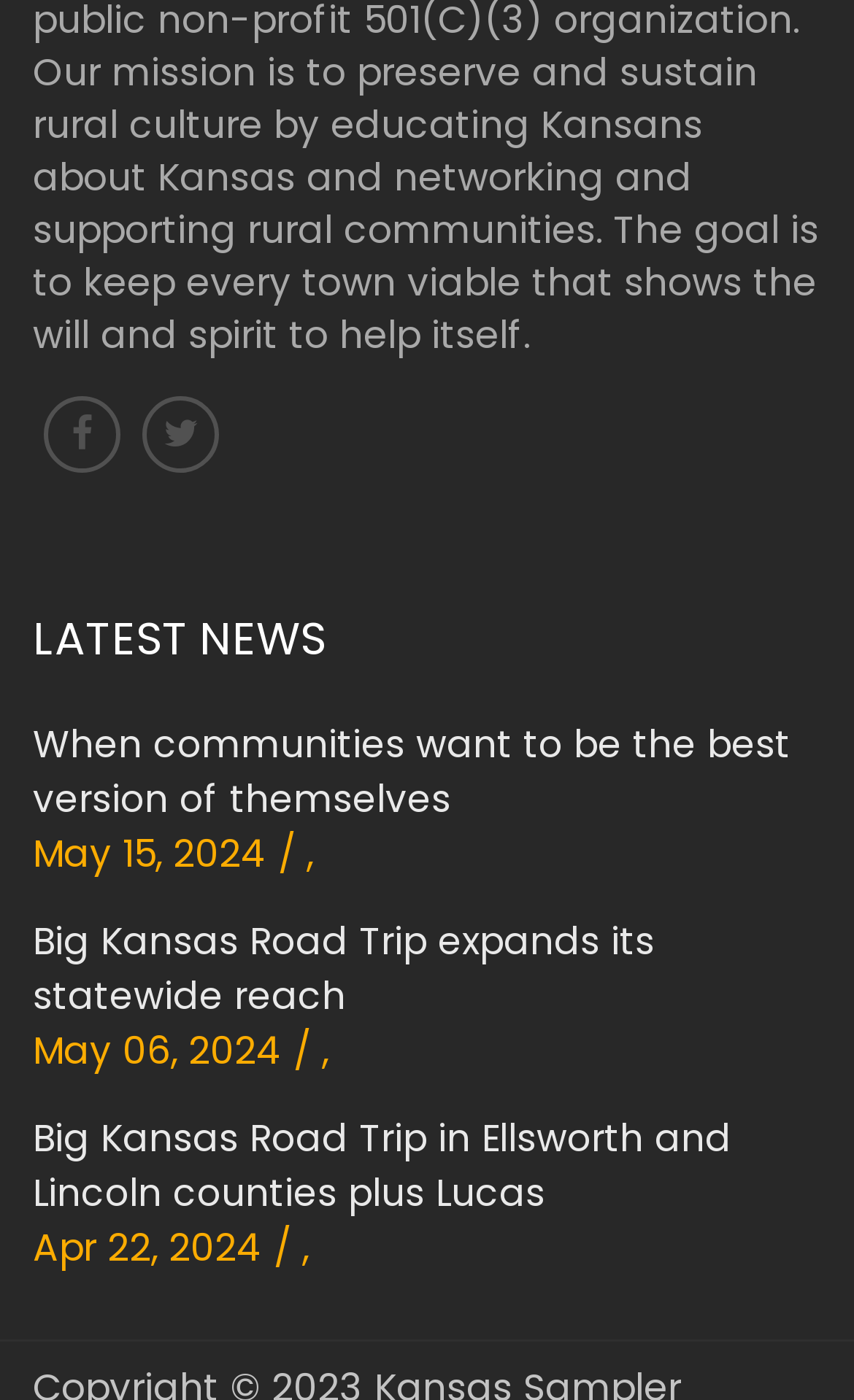How many news articles are listed on this page?
Using the visual information, reply with a single word or short phrase.

4